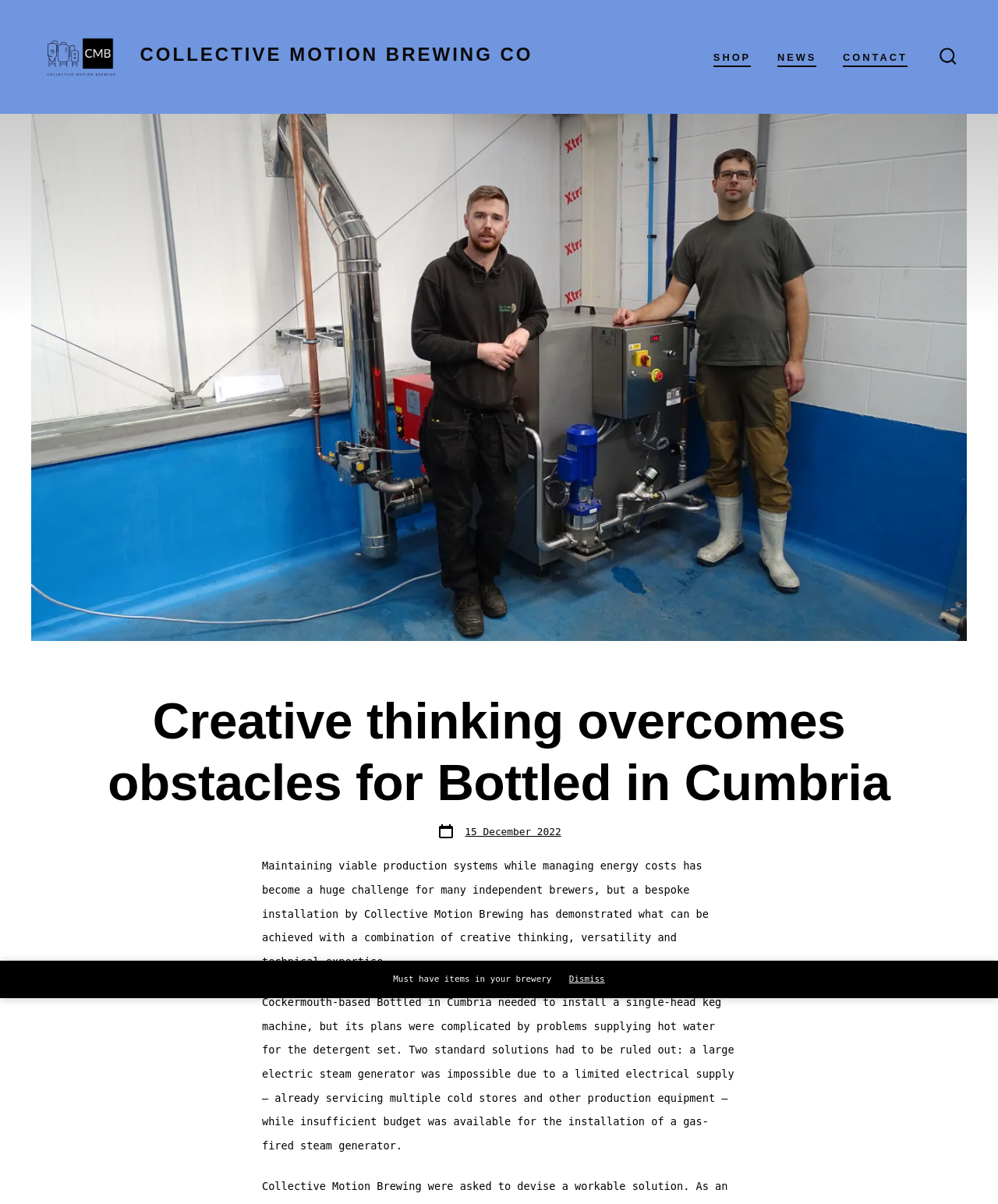Find the bounding box coordinates of the area to click in order to follow the instruction: "Read the NEWS section".

[0.779, 0.039, 0.818, 0.057]